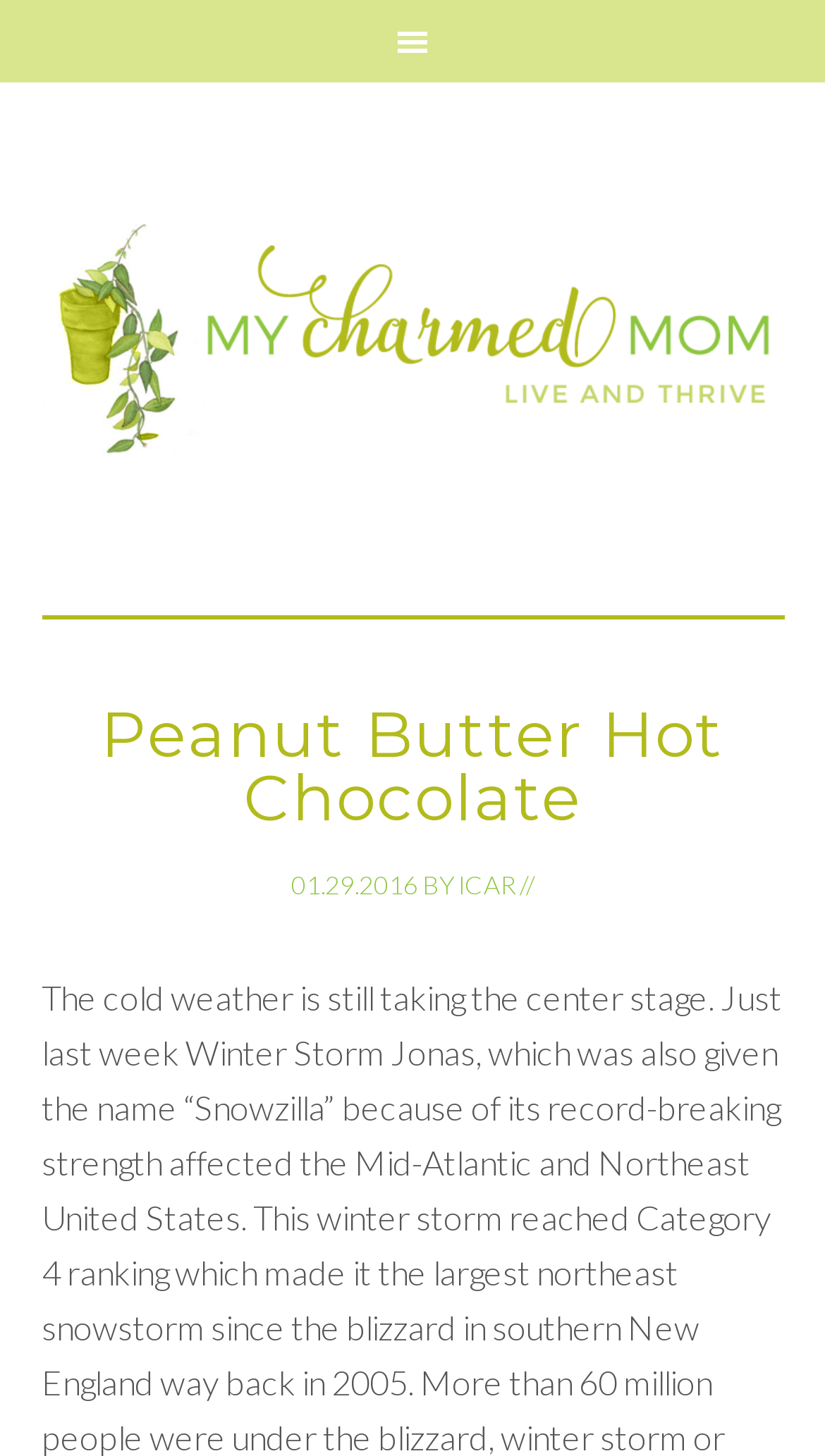Provide a single word or phrase answer to the question: 
What is the category of the webpage?

Food/Recipe